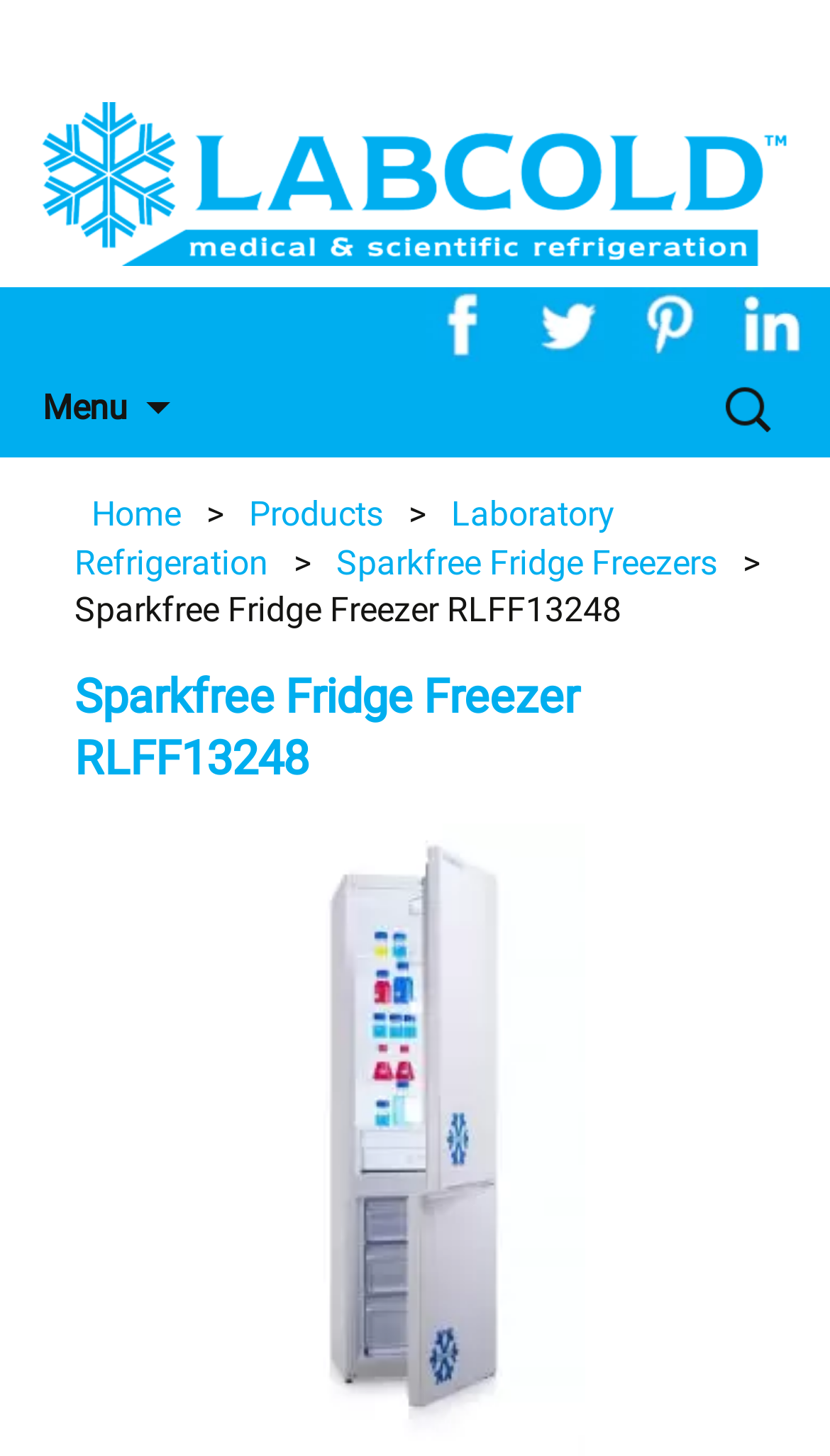Please find the bounding box for the UI element described by: "Laboratory Refrigeration".

[0.09, 0.339, 0.741, 0.4]